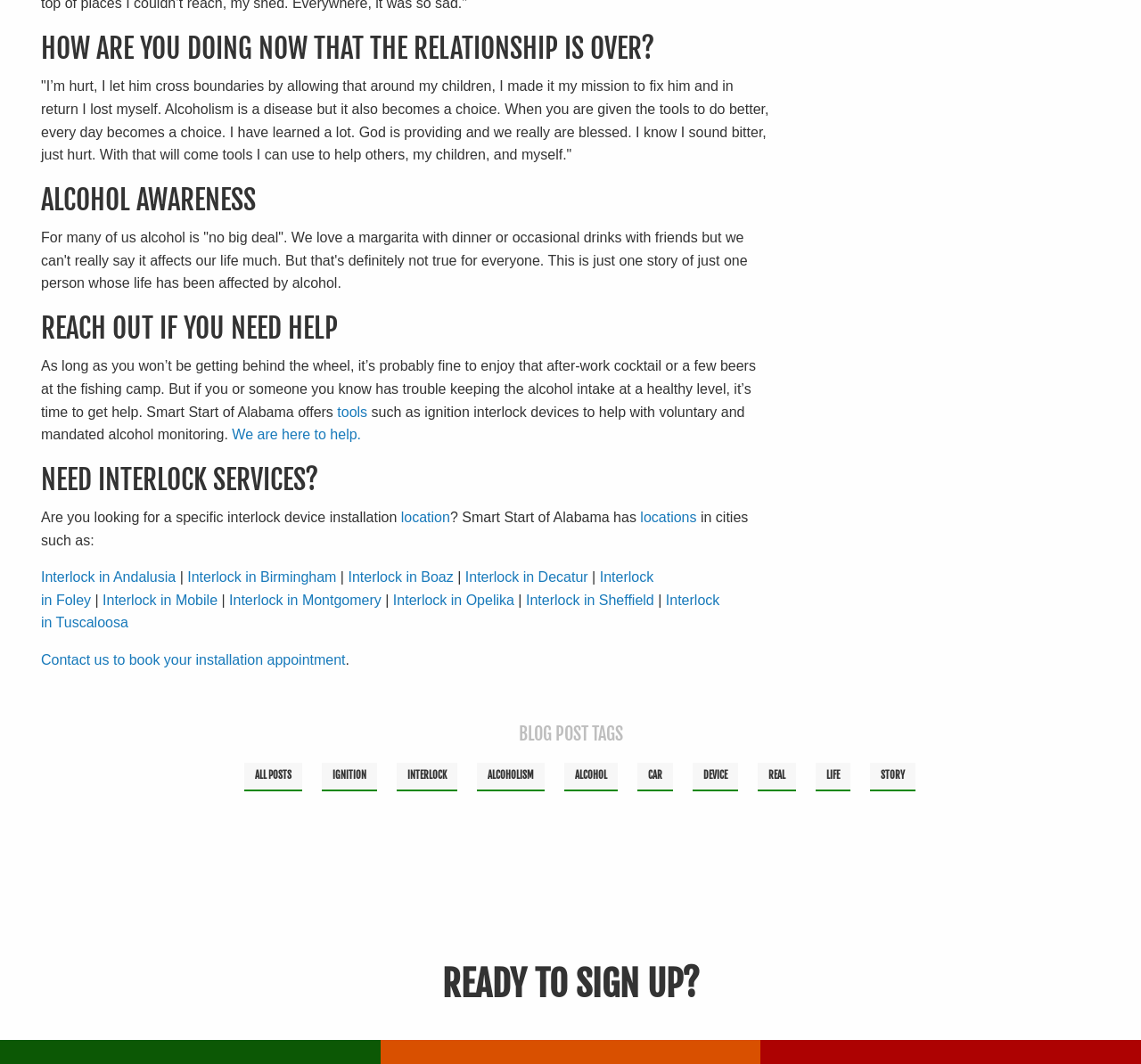Locate the bounding box coordinates of the element to click to perform the following action: 'Get help from 'We are here to help.''. The coordinates should be given as four float values between 0 and 1, in the form of [left, top, right, bottom].

[0.203, 0.401, 0.316, 0.416]